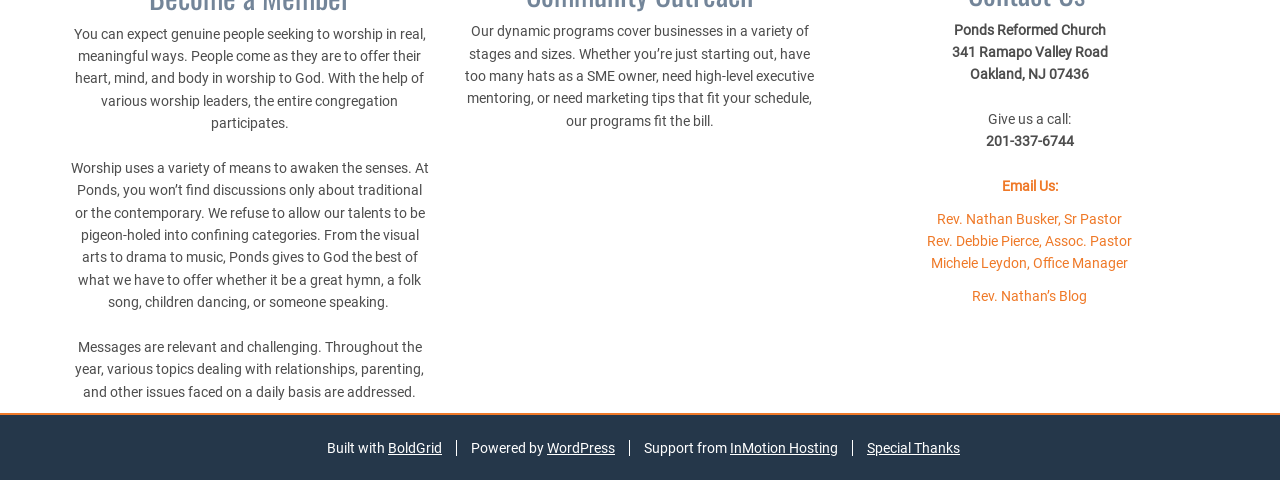Please identify the bounding box coordinates of the element's region that should be clicked to execute the following instruction: "Visit Rev. Nathan’s Blog". The bounding box coordinates must be four float numbers between 0 and 1, i.e., [left, top, right, bottom].

[0.76, 0.6, 0.85, 0.633]